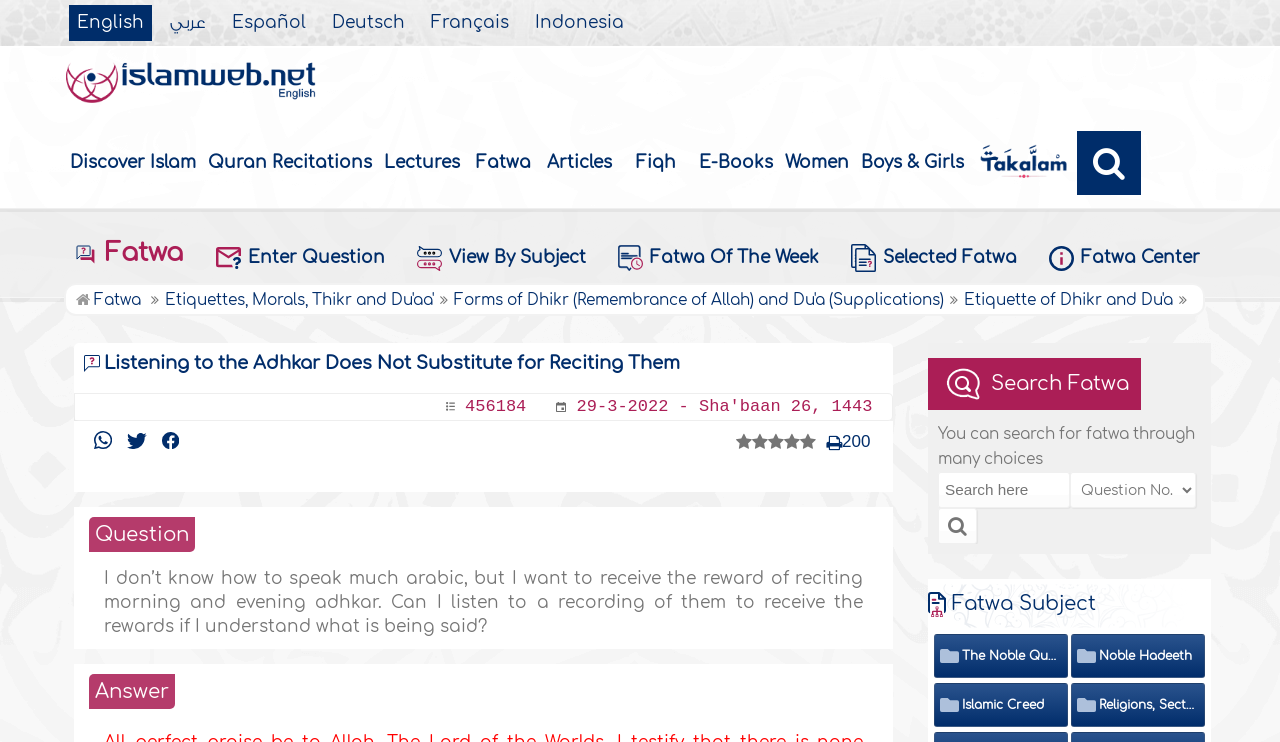Bounding box coordinates are given in the format (top-left x, top-left y, bottom-right x, bottom-right y). All values should be floating point numbers between 0 and 1. Provide the bounding box coordinate for the UI element described as: Fatwa

[0.059, 0.394, 0.129, 0.417]